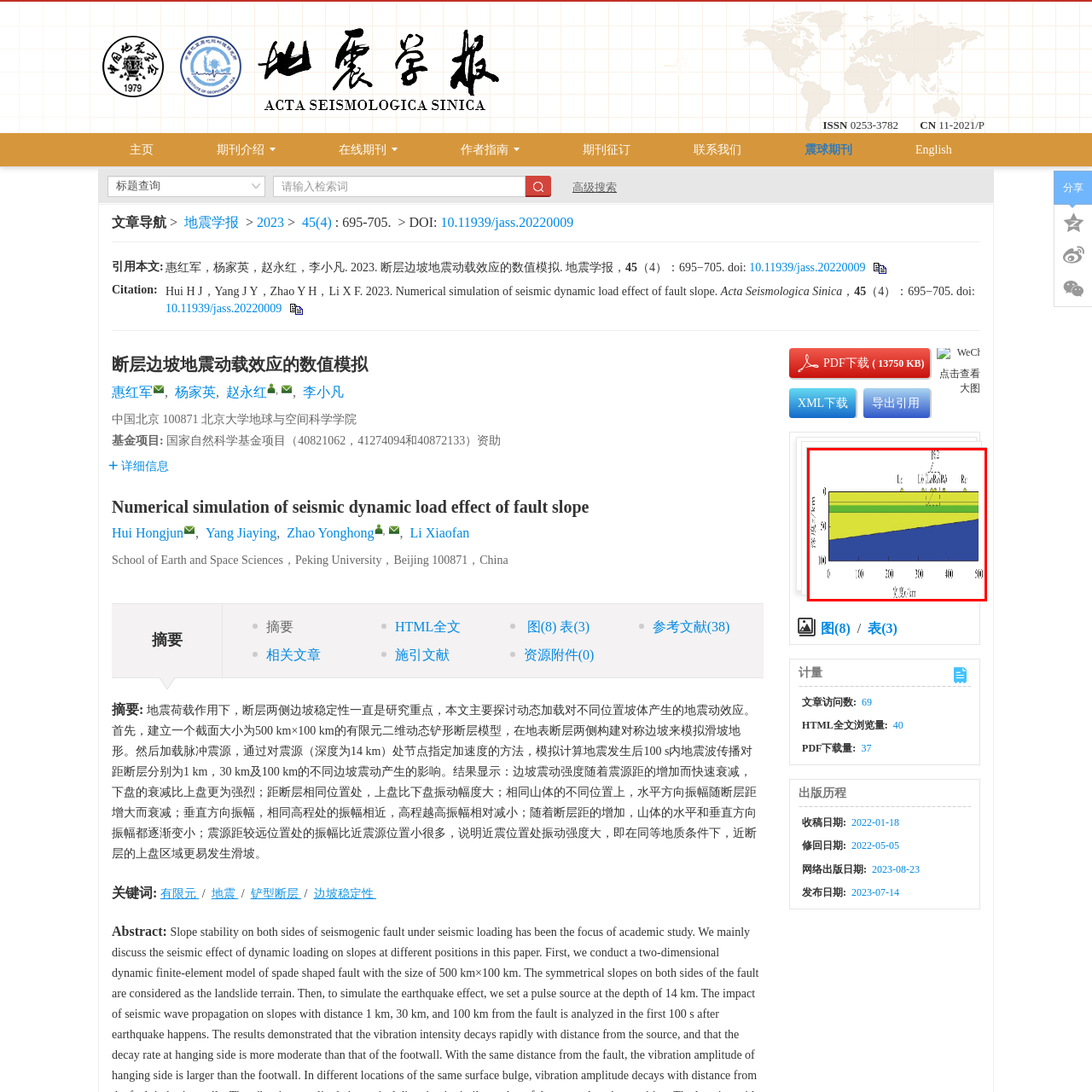What is the purpose of this illustration?
Look closely at the portion of the image highlighted by the red bounding box and provide a comprehensive answer to the question.

The caption states that this illustration contributes to understanding the complex interactions between fault dynamics and geological behavior, which is important for seismic studies and engineering applications.